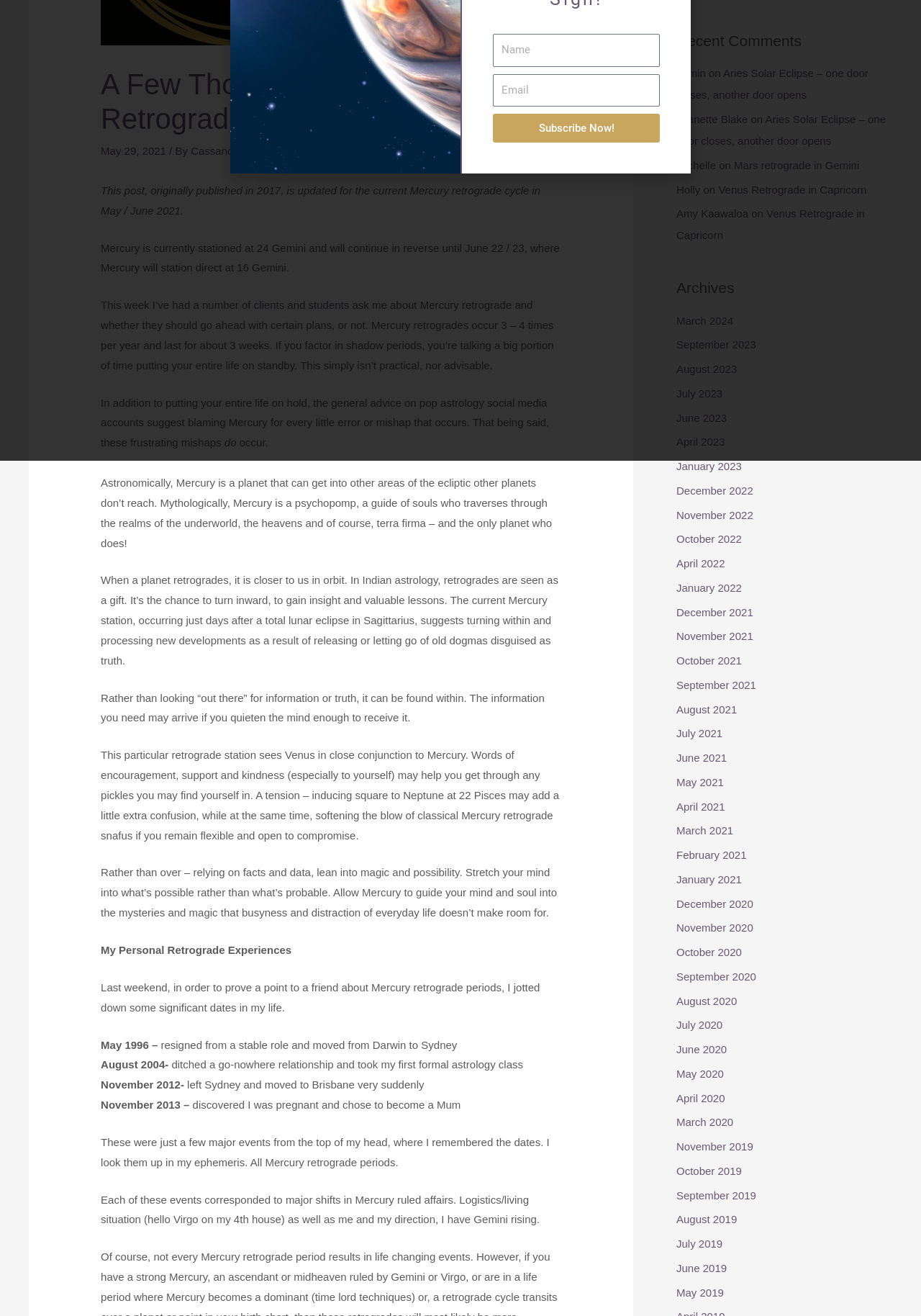Please specify the bounding box coordinates in the format (top-left x, top-left y, bottom-right x, bottom-right y), with values ranging from 0 to 1. Identify the bounding box for the UI component described as follows: parent_node: Email name="form_fields[email]" placeholder="Email"

[0.535, 0.056, 0.716, 0.081]